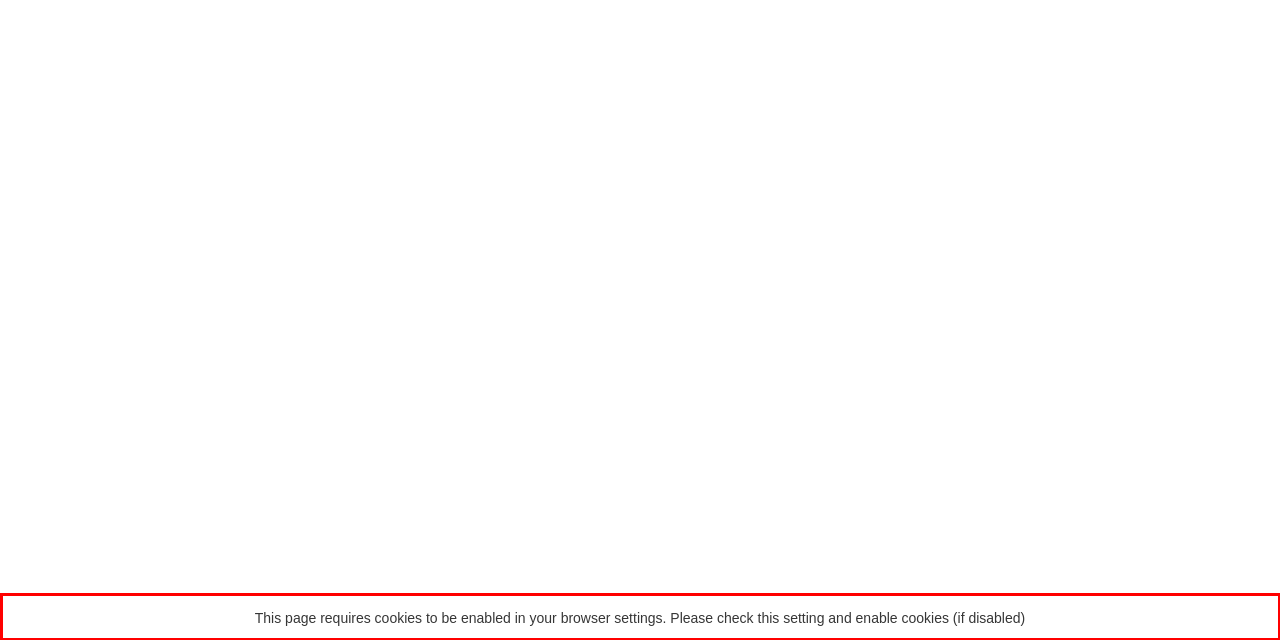Please examine the screenshot of the webpage and read the text present within the red rectangle bounding box.

This page requires cookies to be enabled in your browser settings. Please check this setting and enable cookies (if disabled)